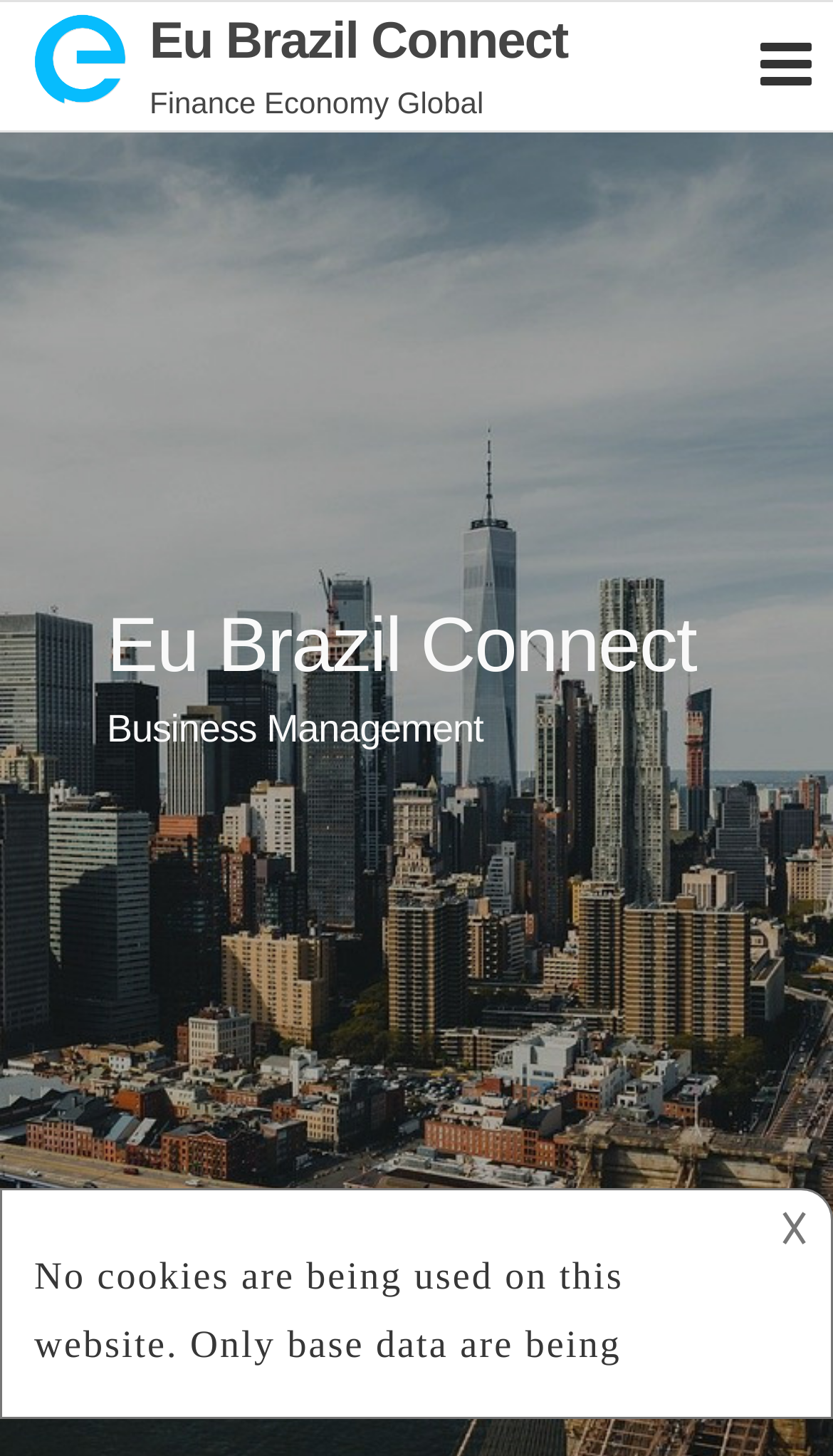What are the main categories on the website?
Please describe in detail the information shown in the image to answer the question.

The main categories on the website can be found in the middle section of the webpage, where four headings are listed: 'Accounting Basics', 'Finance Business', 'Eu Brazil Connect', and 'Business Management'.